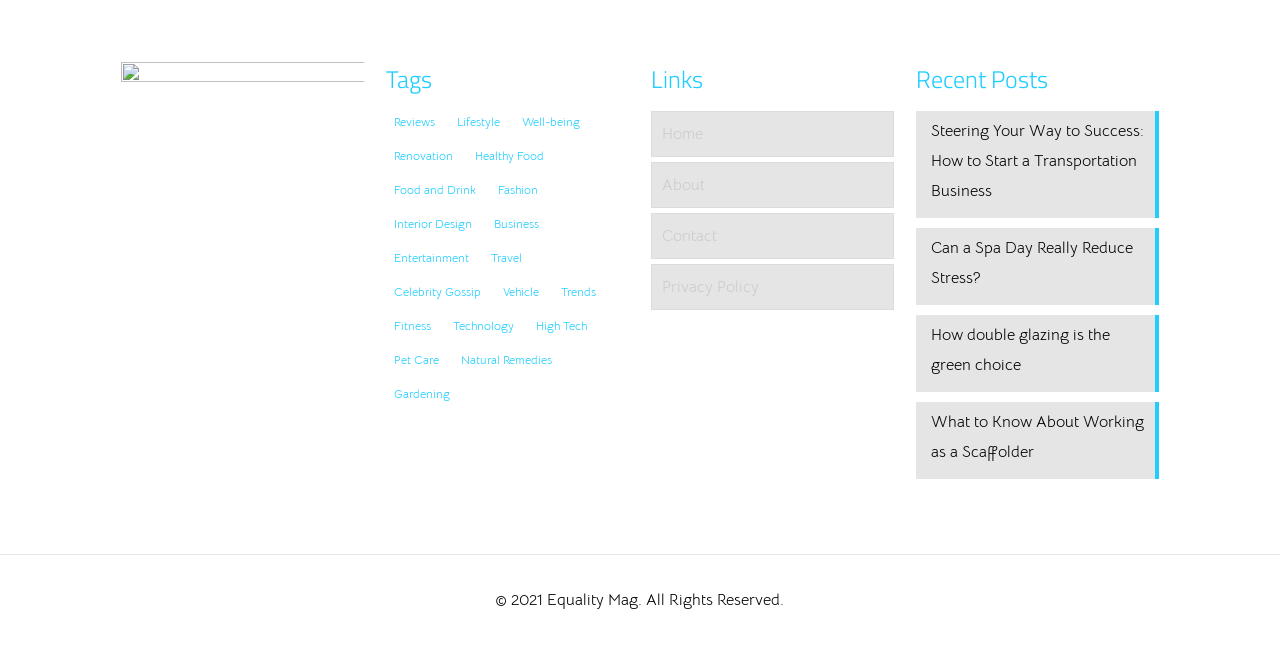Answer the question using only one word or a concise phrase: What is the title of the first recent post?

Steering Your Way to Success